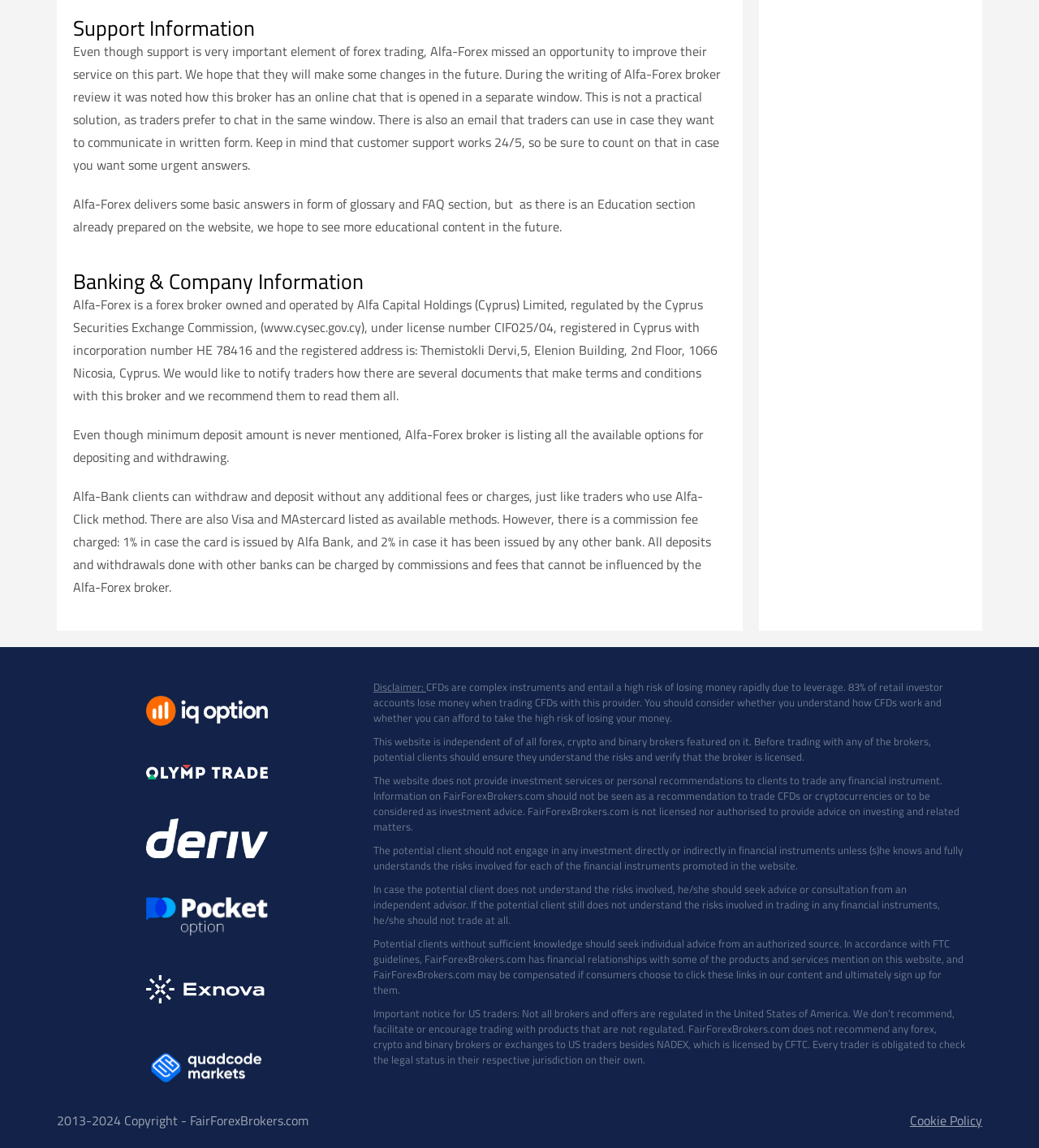Locate the bounding box coordinates of the element to click to perform the following action: 'Visit Olymptrade'. The coordinates should be given as four float values between 0 and 1, in the form of [left, top, right, bottom].

[0.141, 0.68, 0.258, 0.697]